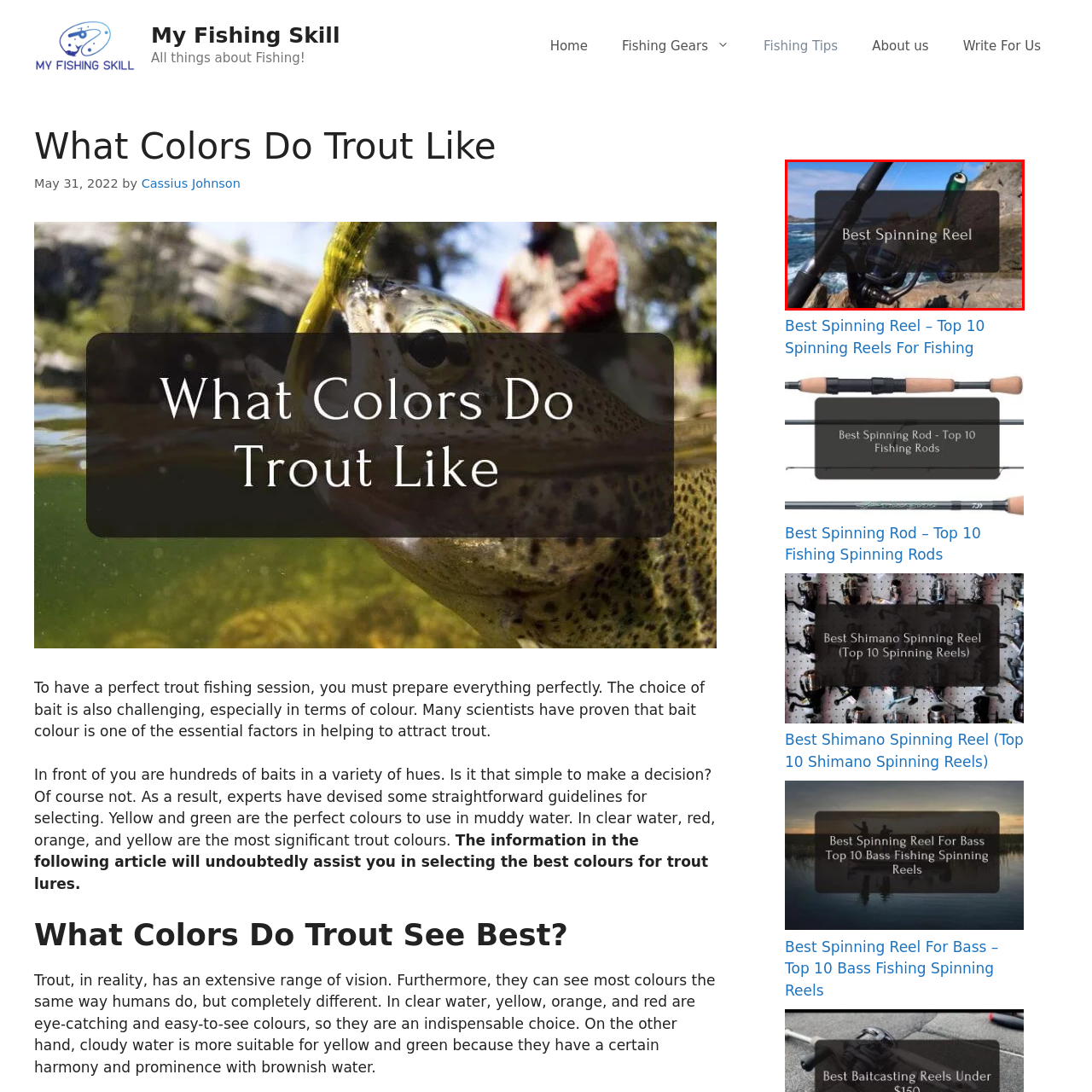Analyze and describe the image content within the red perimeter in detail.

The image prominently features a fishing rod and reel positioned against a scenic backdrop of the ocean. The reel is highlighted, drawing attention to its design and functionality, which is crucial for any fishing enthusiast. Overlaying the image are the words "Best Spinning Reel," indicating that this content pertains to recommendations or insights about high-quality spinning reels for fishing. The coastal landscape complements the subject, evoking a sense of adventure and the joy of fishing. This image sets the stage for readers to explore information on some of the top spinning reels currently available, ideal for enhancing their fishing experience.